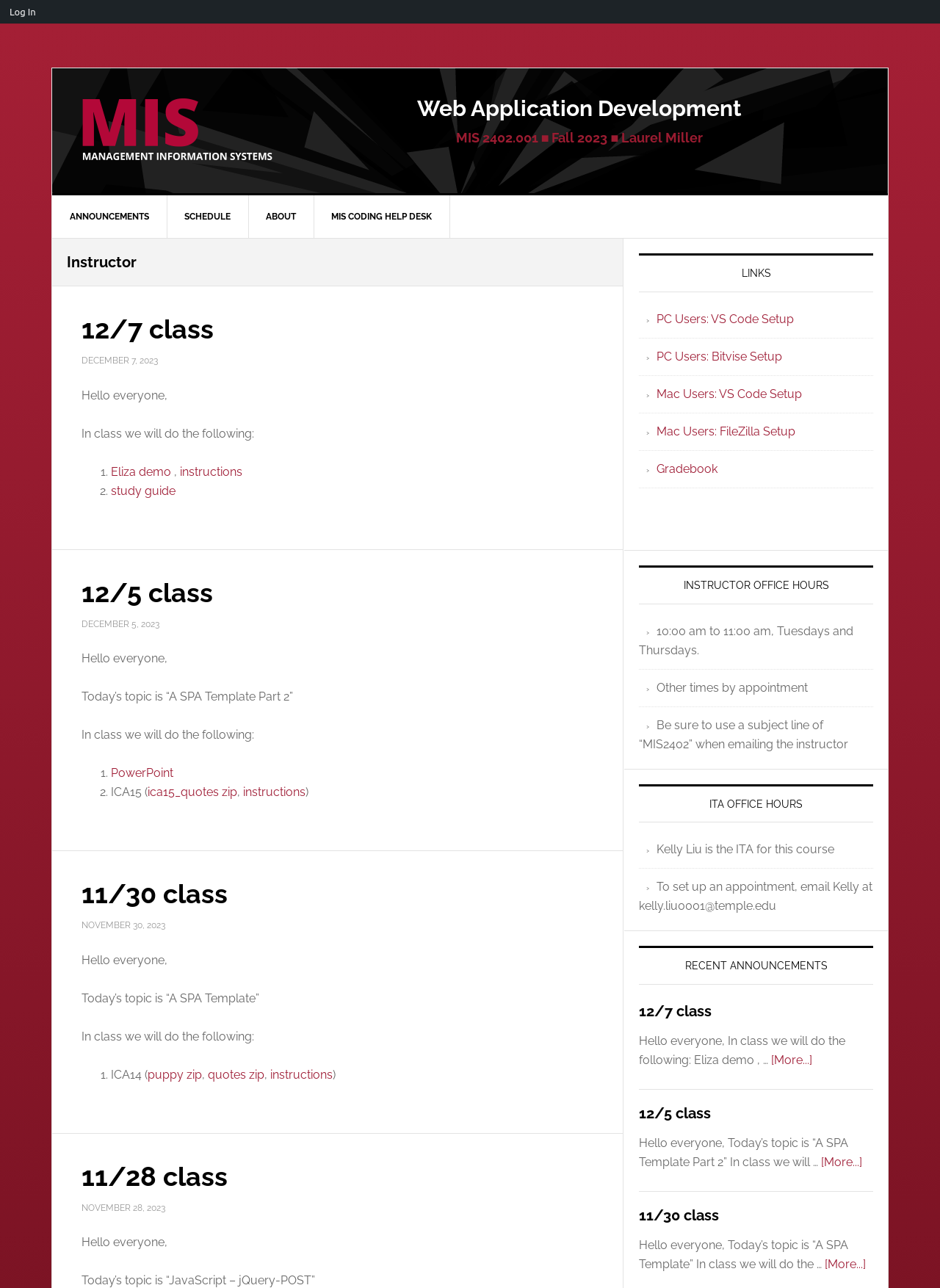Refer to the screenshot and give an in-depth answer to this question: What is the link provided for PC Users to set up VS Code?

In the 'Primary Sidebar' section, I found a link titled 'PC Users: VS Code Setup' which is provided for PC users to set up VS Code.